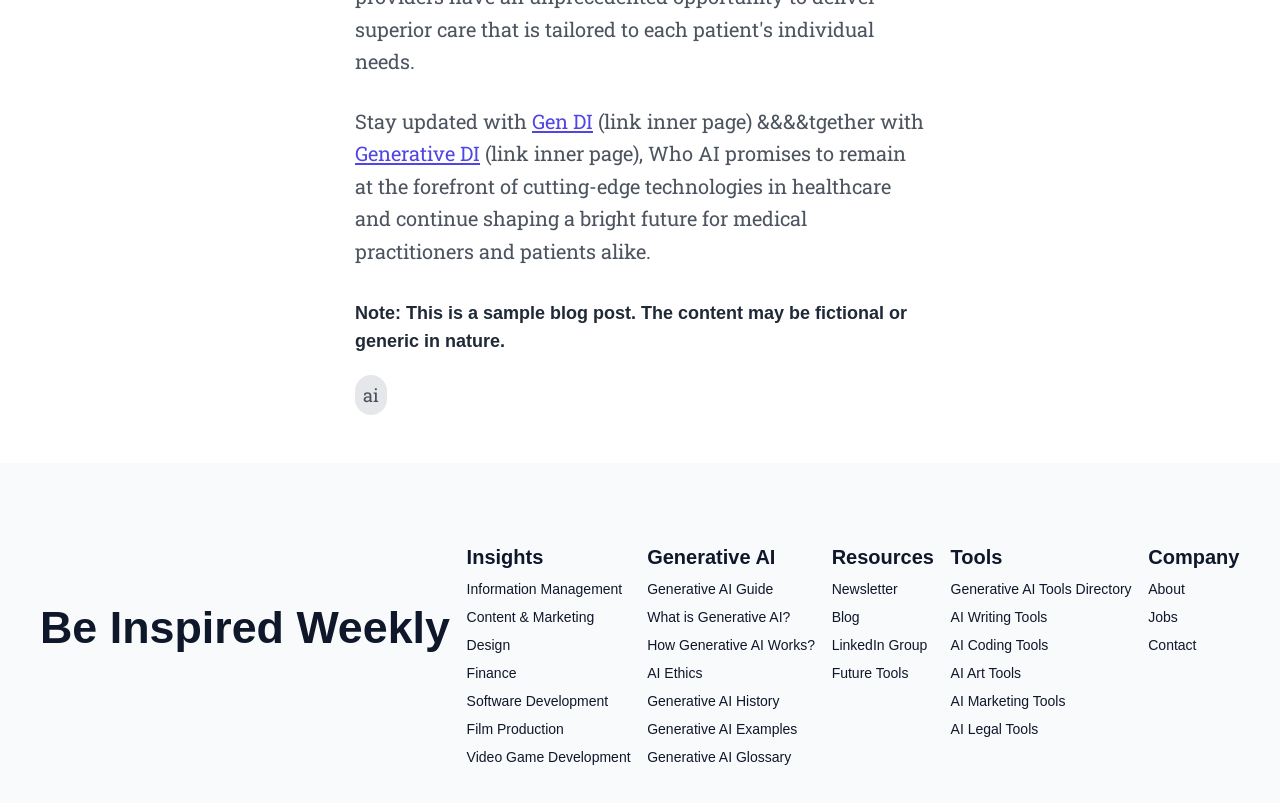Determine the bounding box coordinates of the clickable element to complete this instruction: "Explore 'Information Management' category". Provide the coordinates in the format of four float numbers between 0 and 1, [left, top, right, bottom].

[0.365, 0.721, 0.486, 0.746]